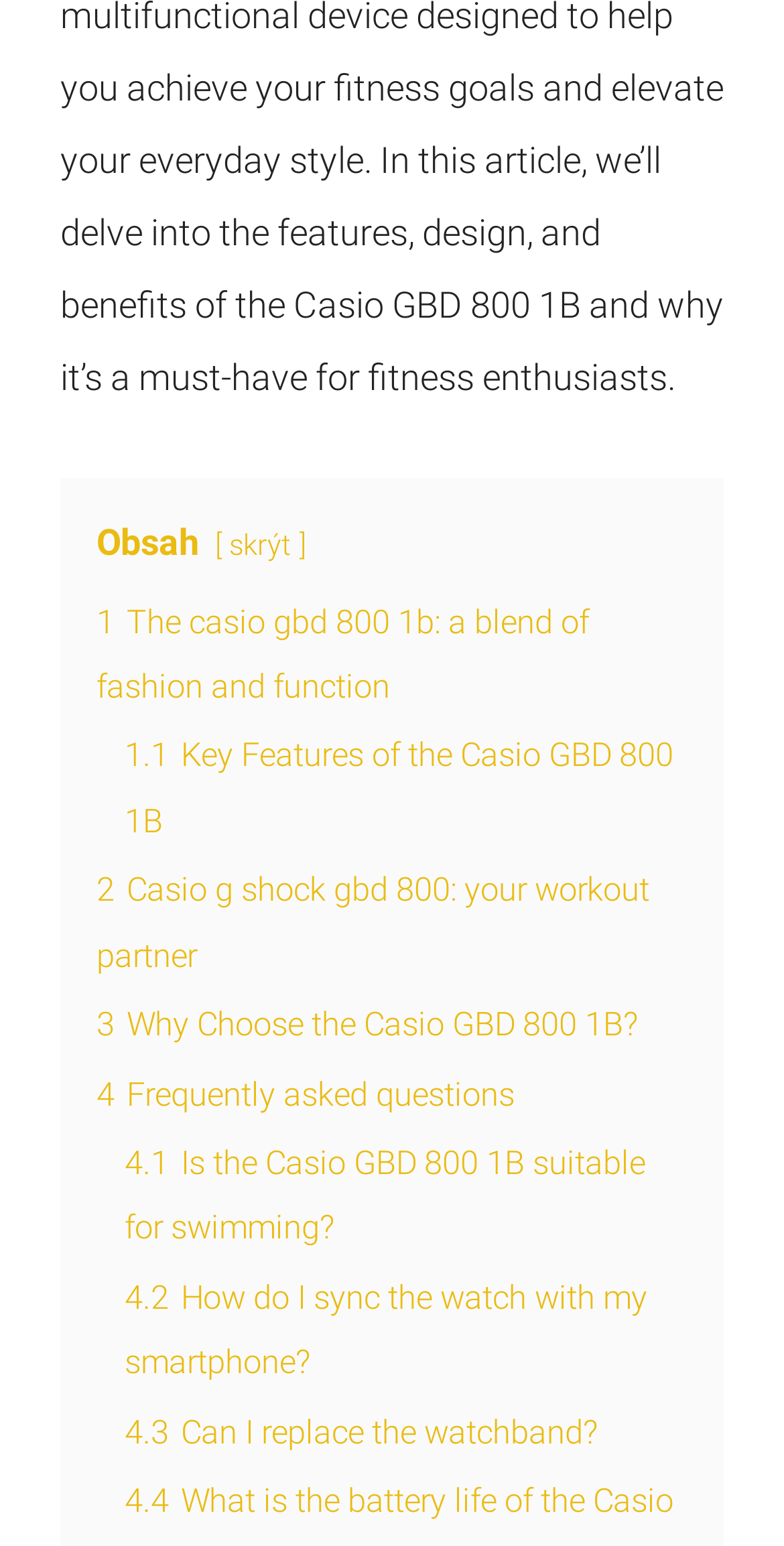Locate the bounding box of the UI element based on this description: "skrýt". Provide four float numbers between 0 and 1 as [left, top, right, bottom].

[0.292, 0.342, 0.372, 0.364]